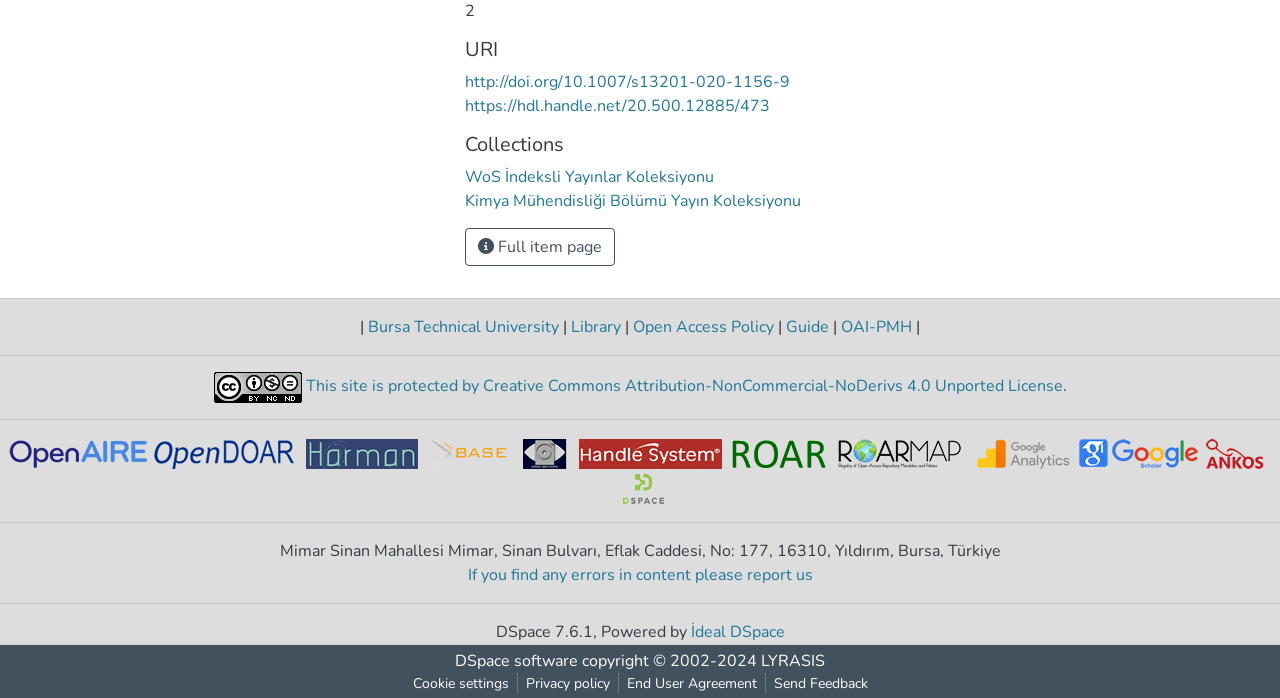Using the webpage screenshot, find the UI element described by Full item page. Provide the bounding box coordinates in the format (top-left x, top-left y, bottom-right x, bottom-right y), ensuring all values are floating point numbers between 0 and 1.

[0.363, 0.327, 0.48, 0.381]